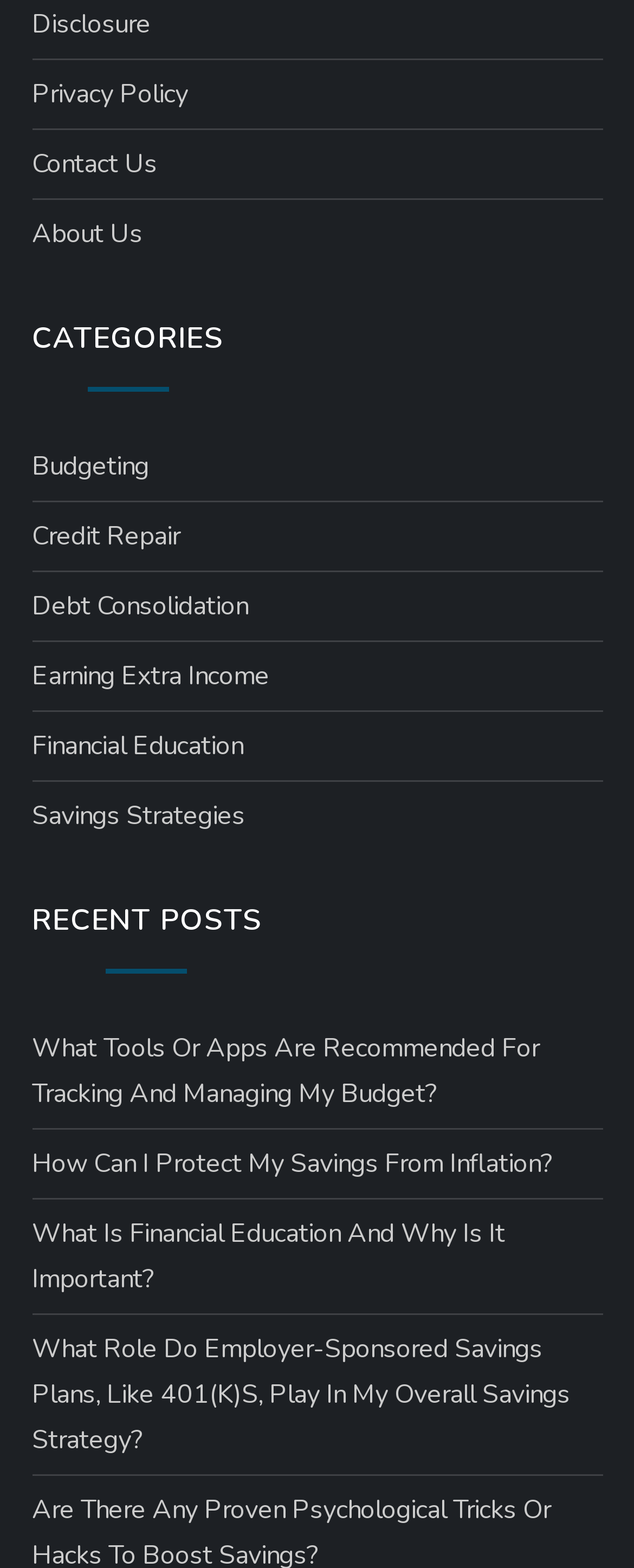Please identify the bounding box coordinates of the element's region that should be clicked to execute the following instruction: "Click on Disclosure". The bounding box coordinates must be four float numbers between 0 and 1, i.e., [left, top, right, bottom].

[0.05, 0.001, 0.237, 0.03]